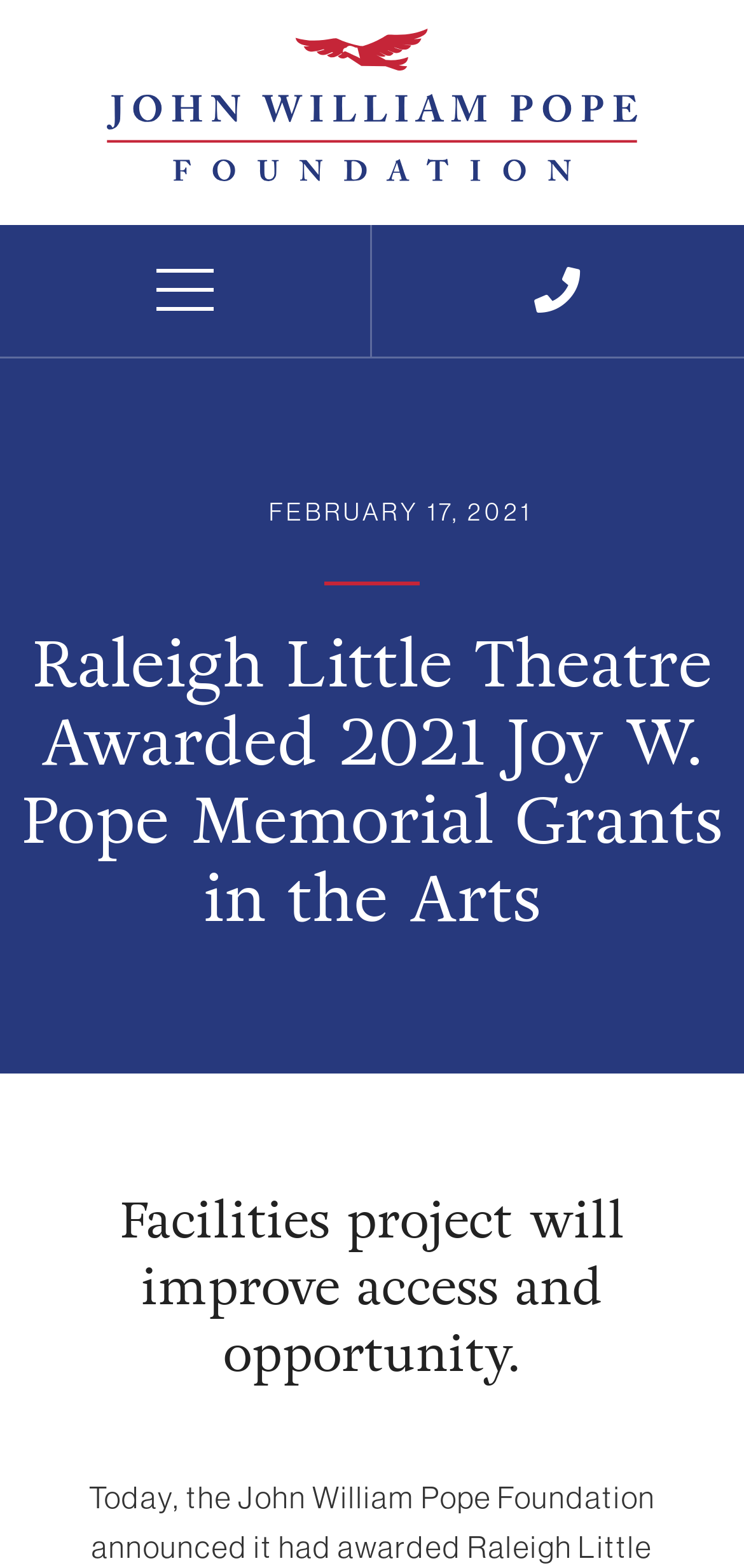Craft a detailed narrative of the webpage's structure and content.

The webpage is about Raleigh Little Theatre receiving the 2021 Joy W. Pope Memorial Grant in Arts. At the top left of the page, there is a link to the John William Pope Foundation logo, accompanied by an image of the logo. Below the logo, there is a link with a font awesome icon. 

On the right side of the page, there is a date "FEBRUARY 17, 2021" displayed. The main heading "Raleigh Little Theatre Awarded 2021 Joy W. Pope Memorial Grants in the Arts" is located at the top center of the page. 

Below the main heading, there is a subheading "Facilities project will improve access and opportunity" positioned near the bottom of the page. The grant amount of $100,000 is not explicitly mentioned on the page, but it is implied to be used for renovating facilities.